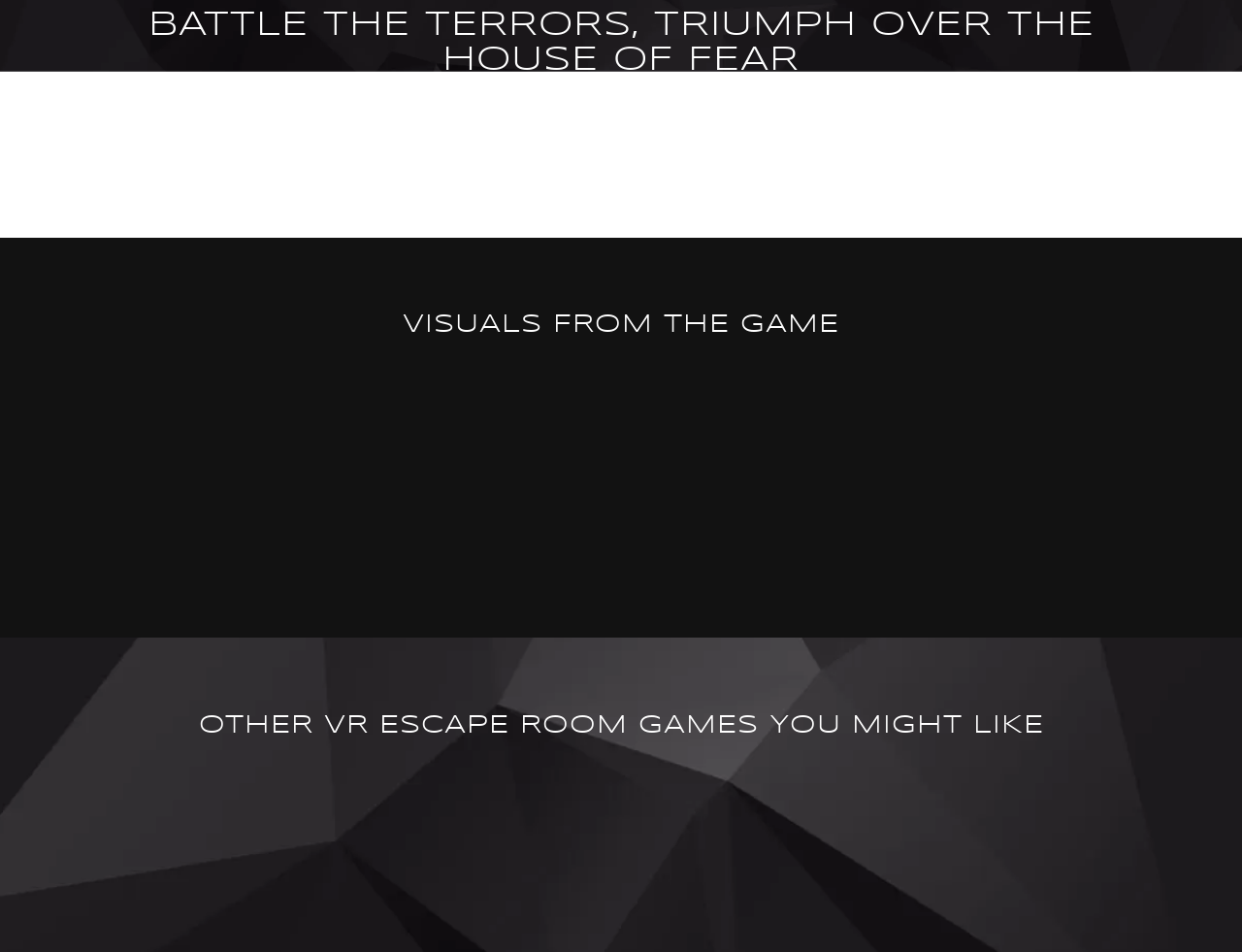Carefully examine the image and provide an in-depth answer to the question: What other type of games are suggested?

The heading 'OTHER VR ESCAPE ROOM GAMES YOU MIGHT LIKE' suggests that the webpage is recommending other VR Escape Room games that users might be interested in, in addition to the one being promoted.